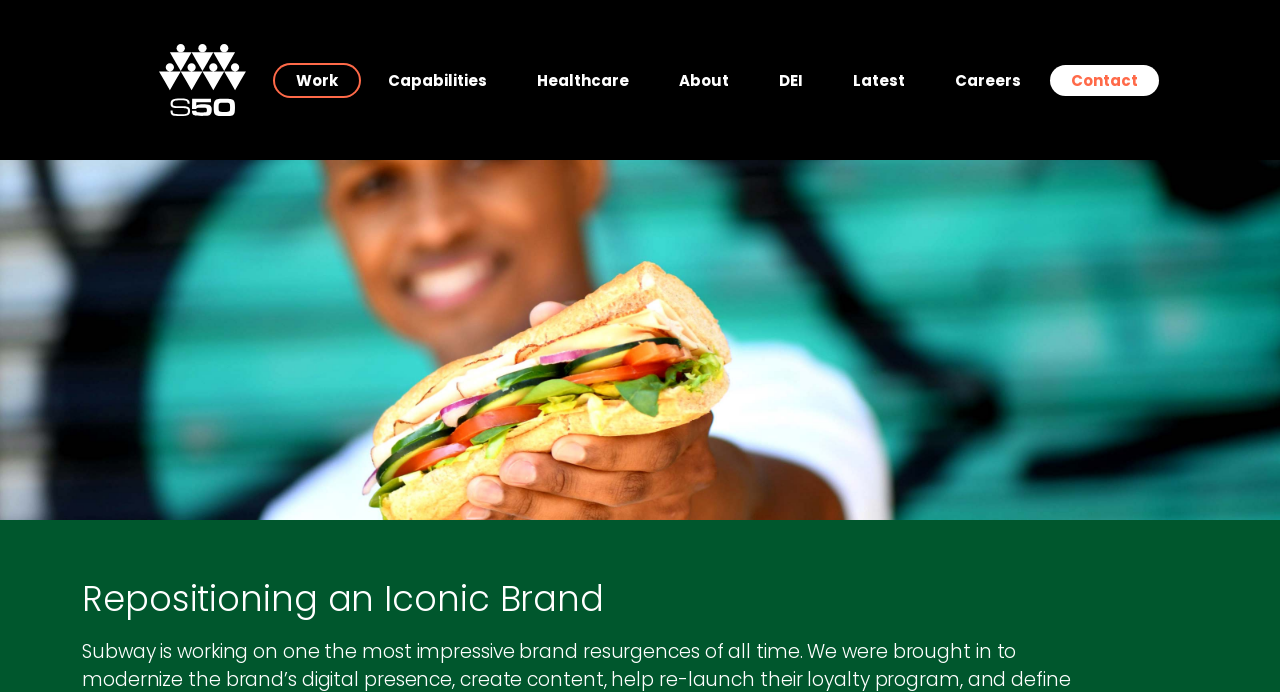How many links are present in the top navigation bar? Analyze the screenshot and reply with just one word or a short phrase.

8